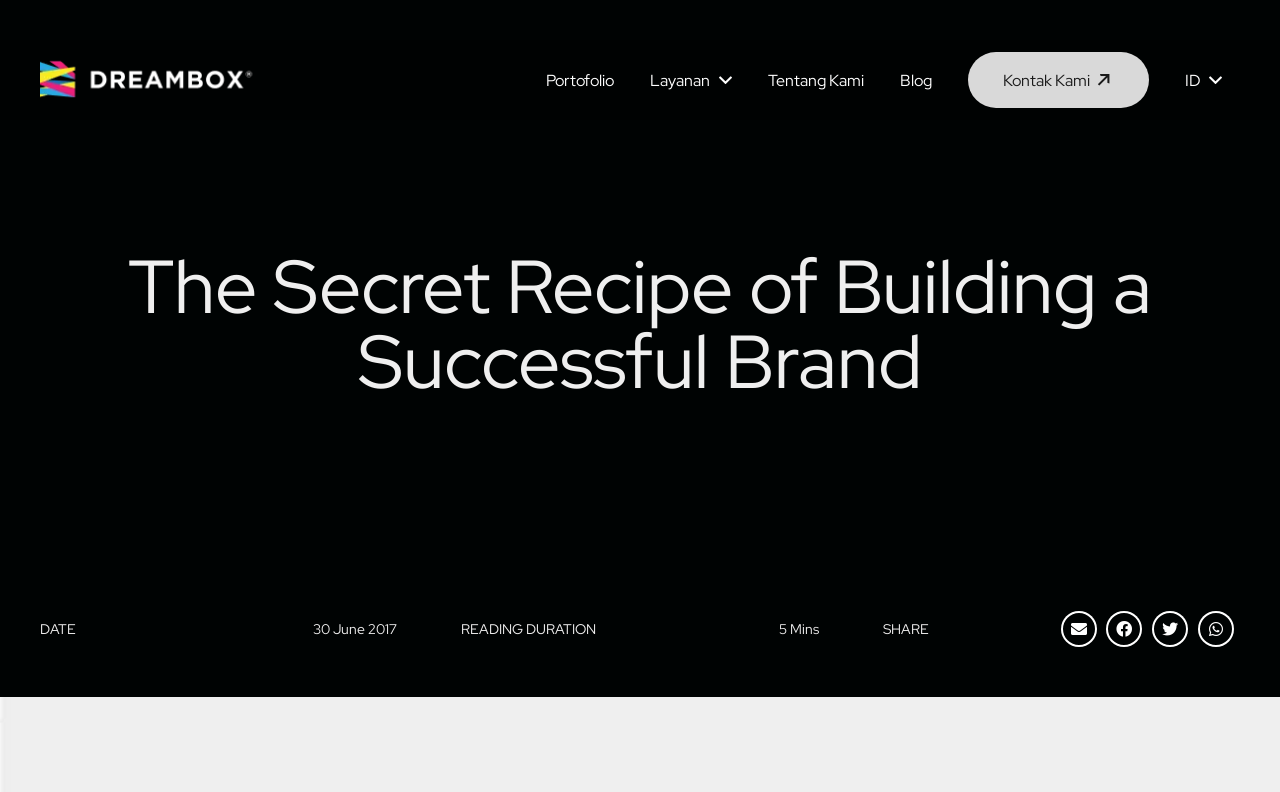Convey a detailed summary of the webpage, mentioning all key elements.

The webpage is titled "Dreambox - The Secret Recipe of Building a Successful Brand" and has a navigation menu at the top with 7 links: "Link", "Portofolio", "Layanan", "Tentang Kami", "Blog", "Kontak Kami", and "ID". These links are positioned horizontally, with "Link" on the left and "ID" on the right.

Below the navigation menu, there is a prominent heading that reads "The Secret Recipe of Building a Successful Brand". This heading spans almost the entire width of the page.

Further down, there is a section with several static text elements. On the left, there is a "DATE" label, followed by the text "30 June 2017". To the right of this, there is a "READING DURATION" label, followed by the text "5 Mins". Even further to the right, there is a "SHARE" label, accompanied by four links: "Email this", "Share this", "Tweet this", and another "Share this". These links are positioned horizontally, with "Email this" on the left and the second "Share this" on the right.

The overall structure of the webpage is clean and organized, with clear headings and concise text.